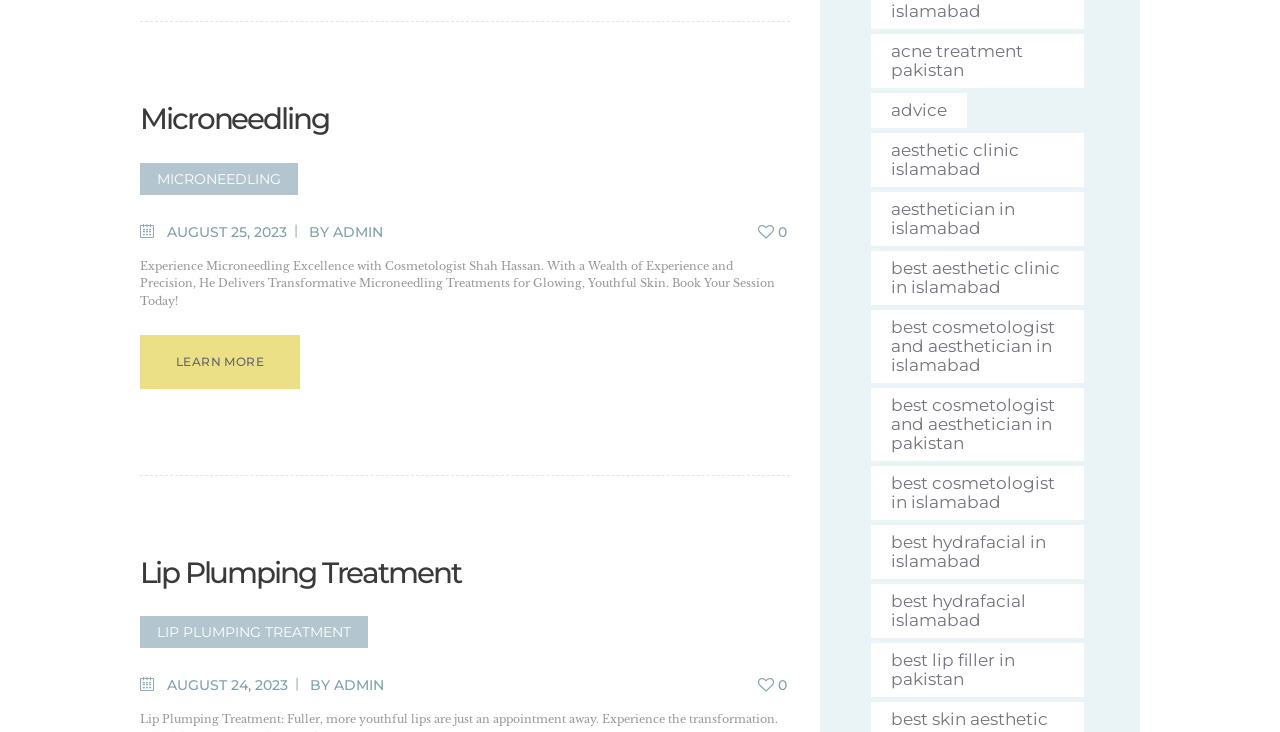Give a one-word or short phrase answer to the question: 
How many items are there in the category 'Best Cosmetologist in Islamabad'?

4